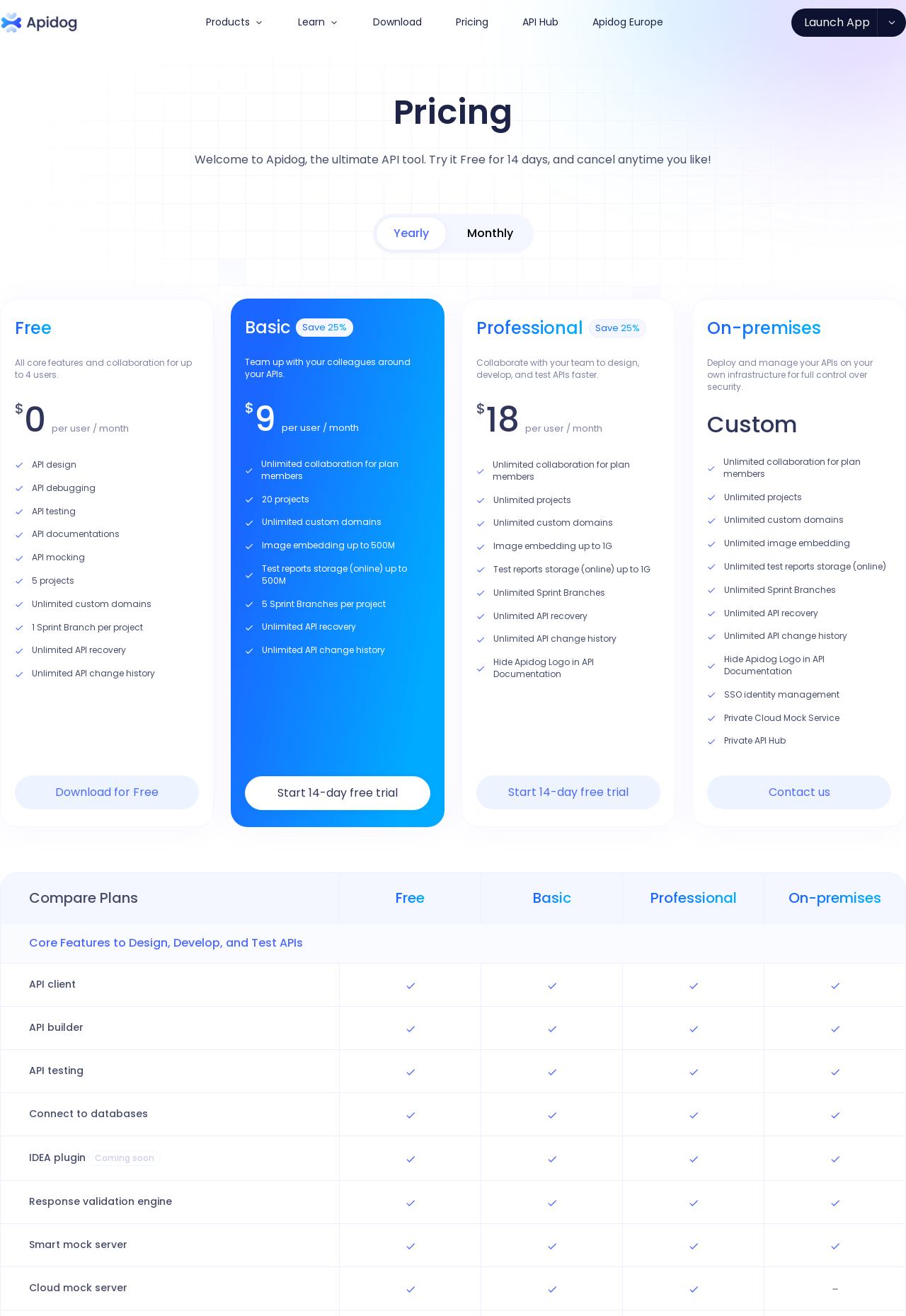Find and indicate the bounding box coordinates of the region you should select to follow the given instruction: "Click the 'Download for Free' button".

[0.016, 0.589, 0.22, 0.615]